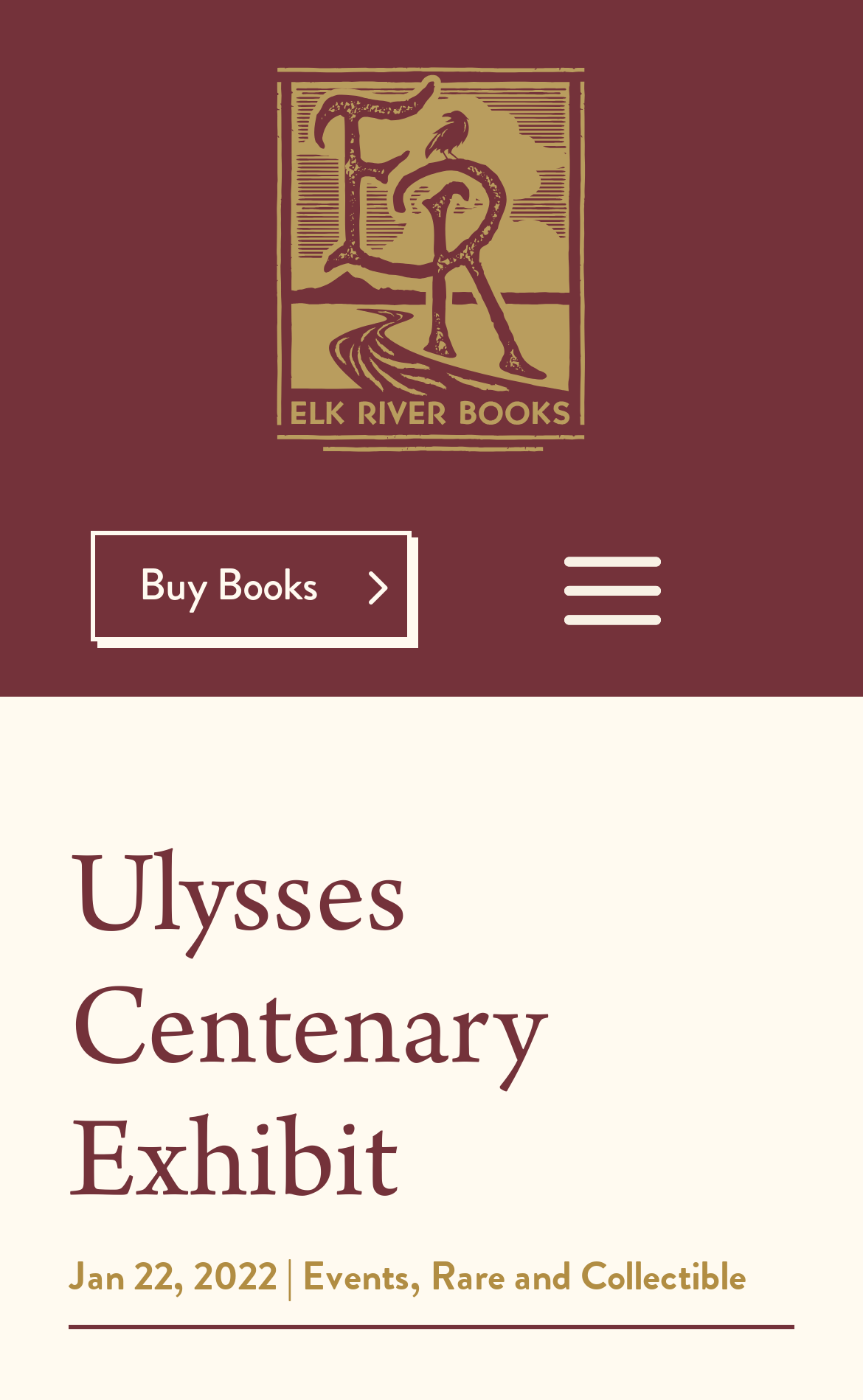Please examine the image and answer the question with a detailed explanation:
How many links are there in the footer?

I counted the number of link elements at the bottom of the webpage, which are 'Events', 'Rare and Collectible', and two others. There are four links in total.